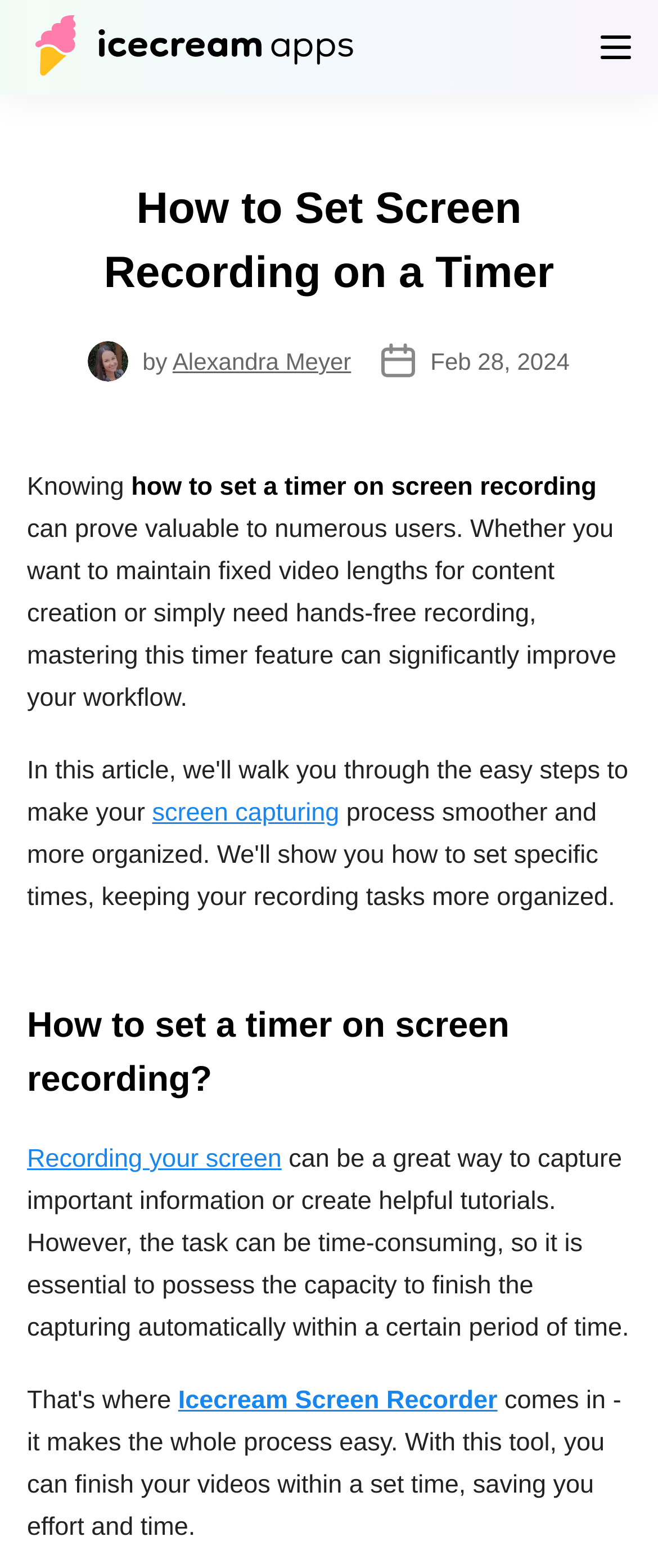Provide a short answer to the following question with just one word or phrase: What is the date of the article?

Feb 28, 2024